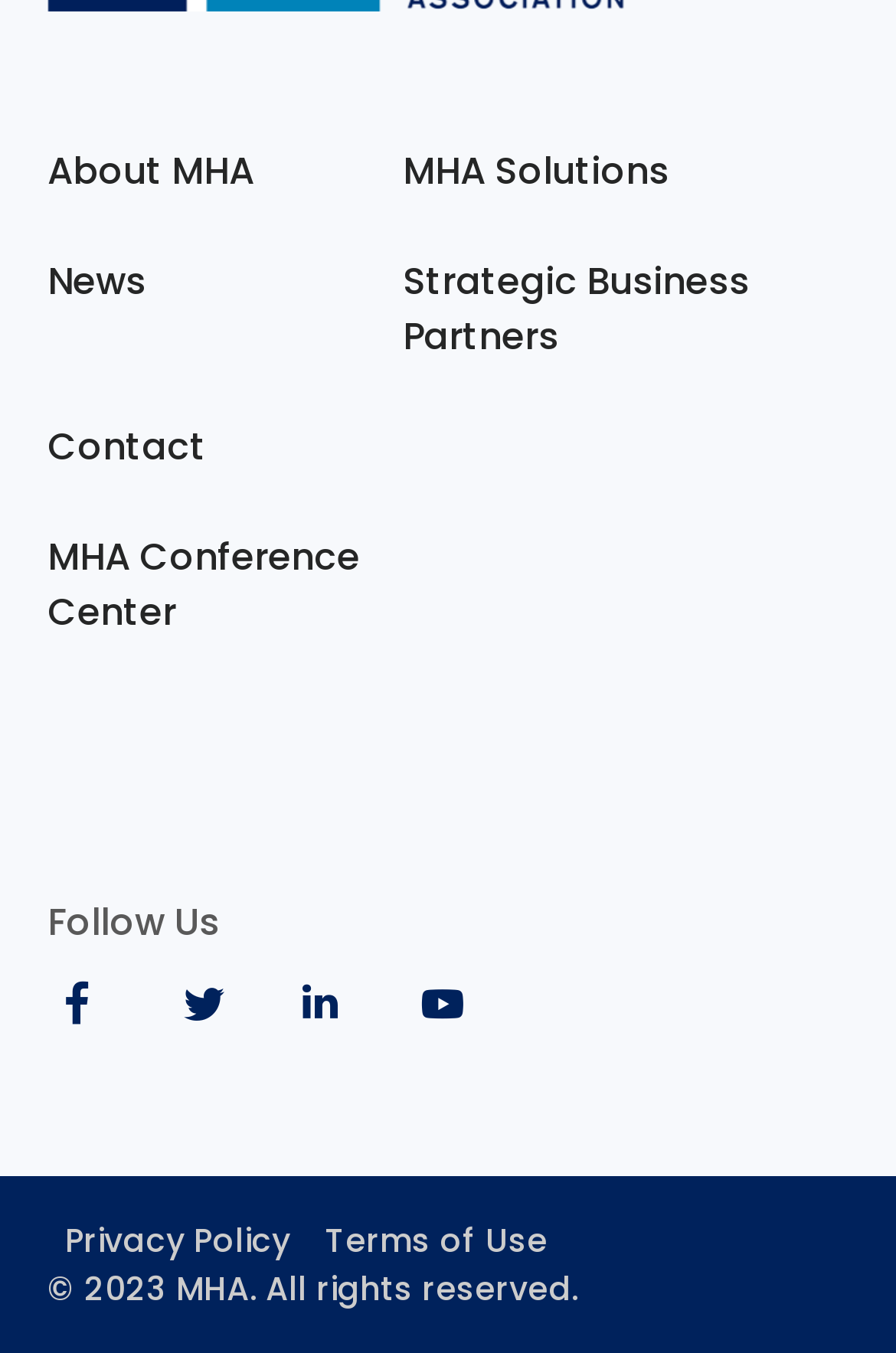How many main sections are on the webpage?
Look at the image and answer with only one word or phrase.

2